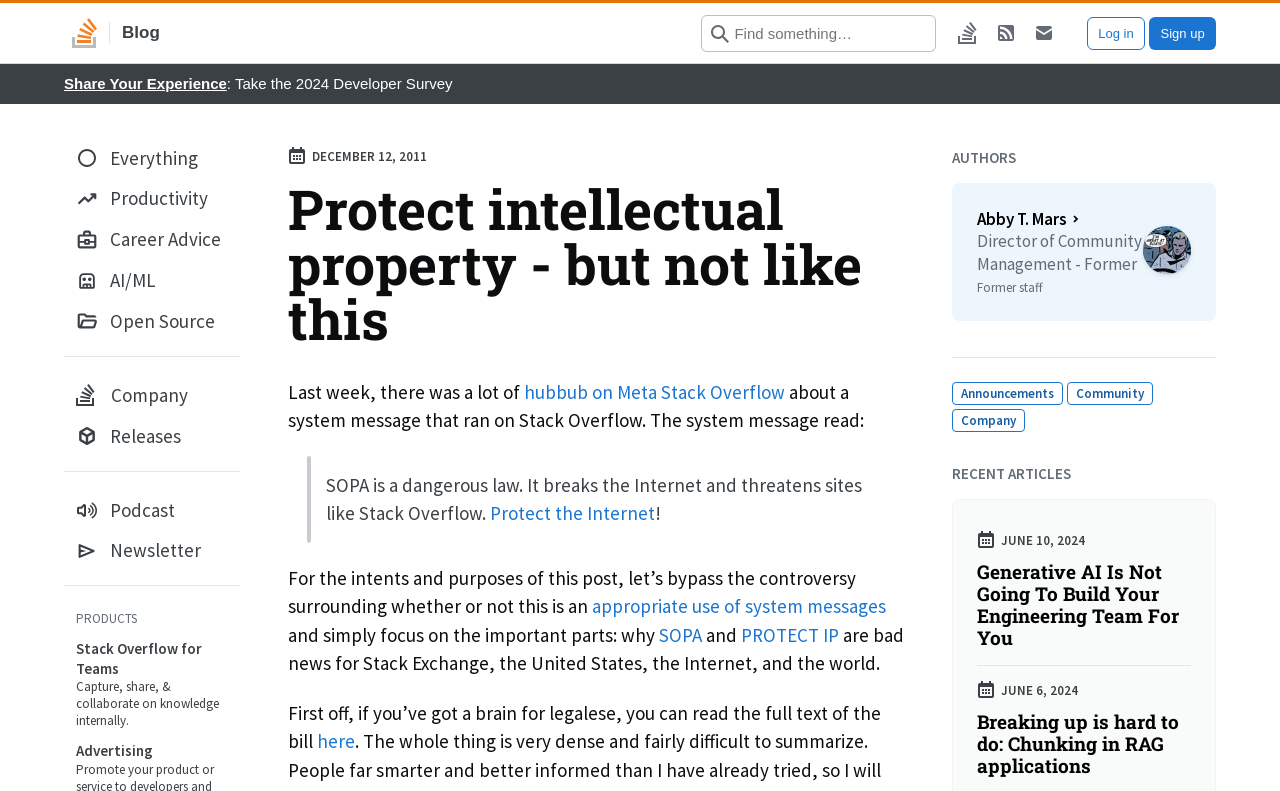Please provide a brief answer to the question using only one word or phrase: 
What is the category of the article 'Generative AI Is Not Going To Build Your Engineering Team For You'?

Recent Articles